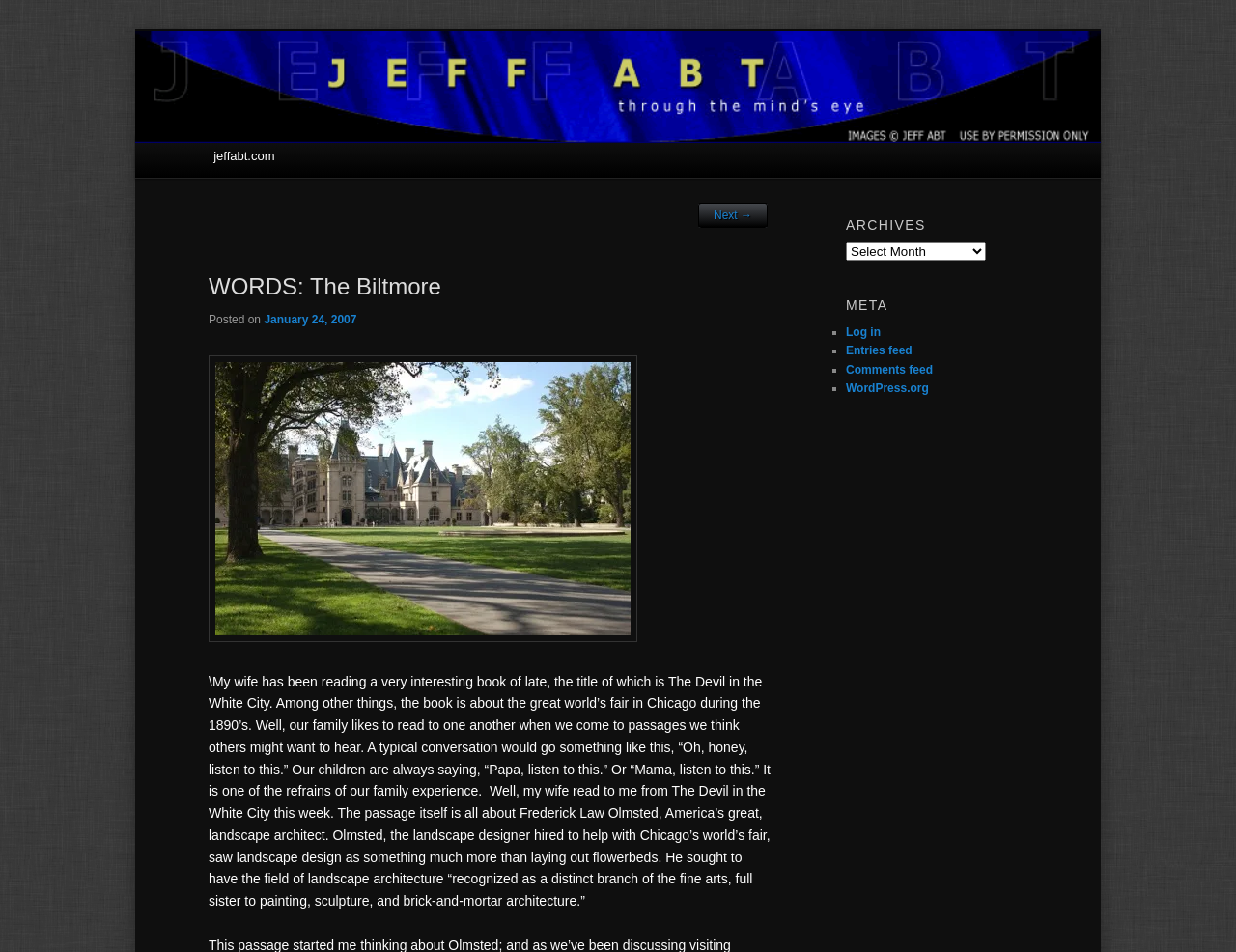Please identify the bounding box coordinates of the area I need to click to accomplish the following instruction: "View archives".

[0.684, 0.256, 0.72, 0.27]